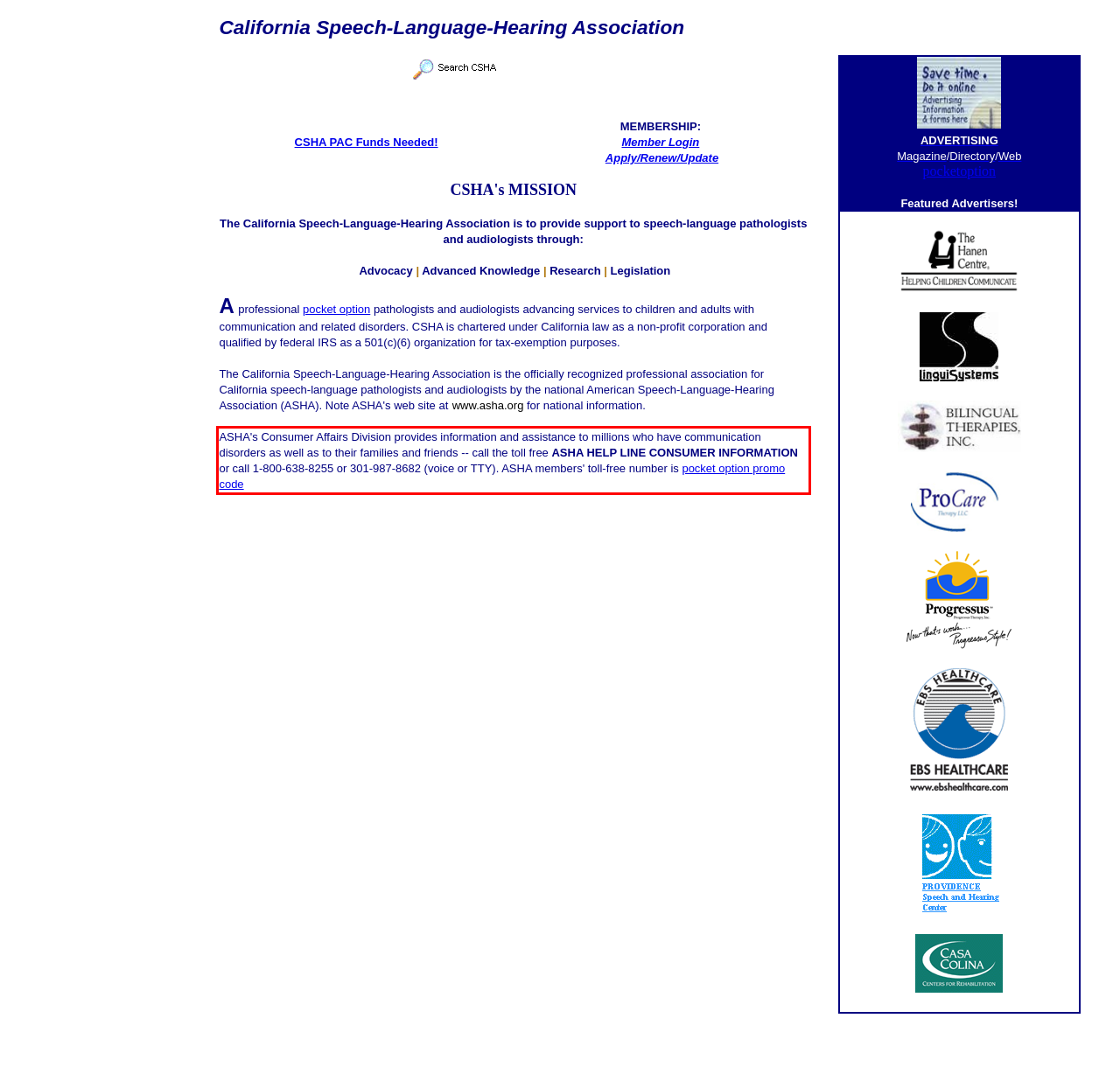Look at the webpage screenshot and recognize the text inside the red bounding box.

ASHA's Consumer Affairs Division provides information and assistance to millions who have communication disorders as well as to their families and friends -- call the toll free ASHA HELP LINE CONSUMER INFORMATION or call 1-800-638-8255 or 301-987-8682 (voice or TTY). ASHA members' toll-free number is pocket option promo code